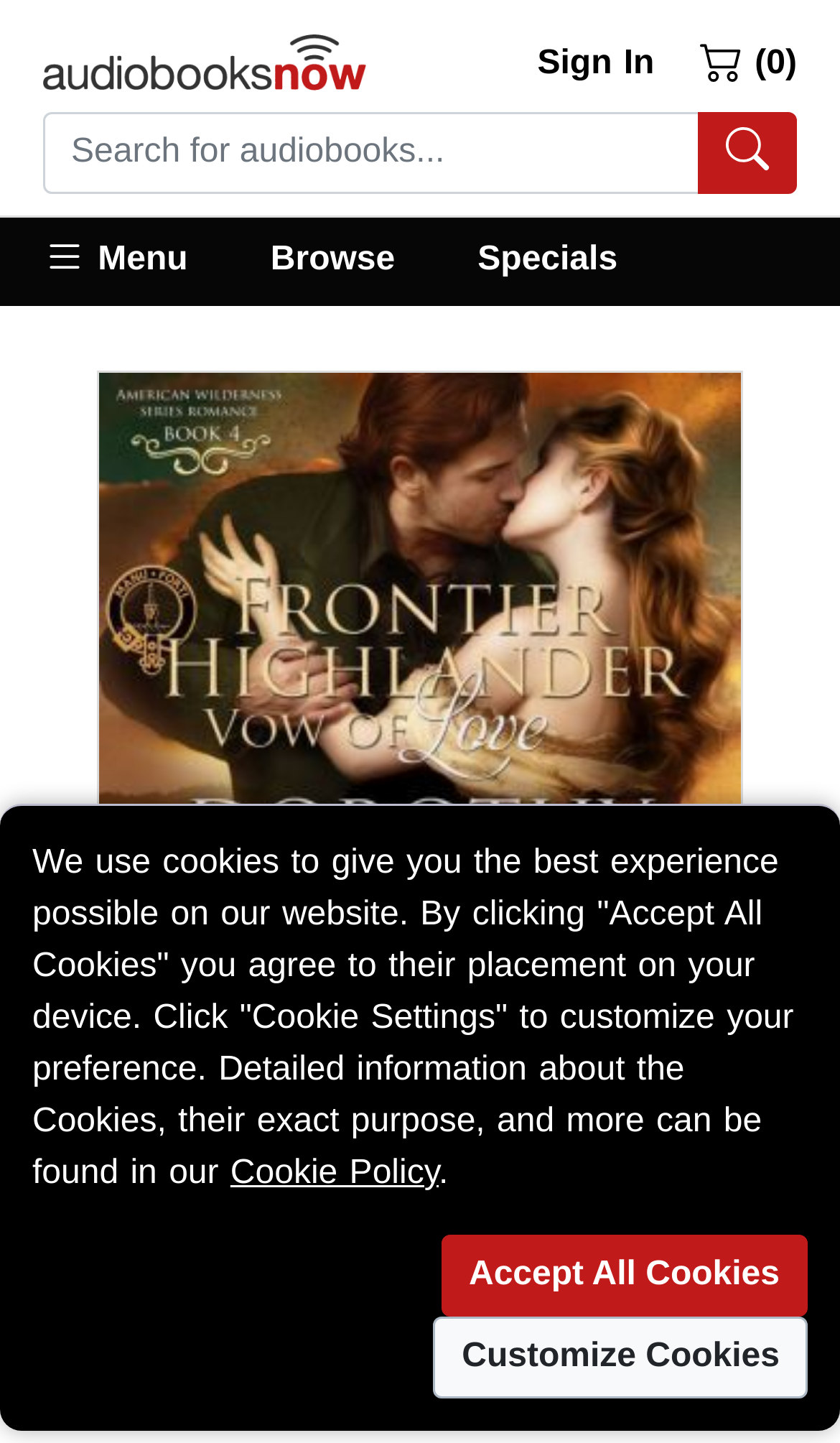Who is the author of the audiobook?
From the screenshot, supply a one-word or short-phrase answer.

Dorothy Wiley